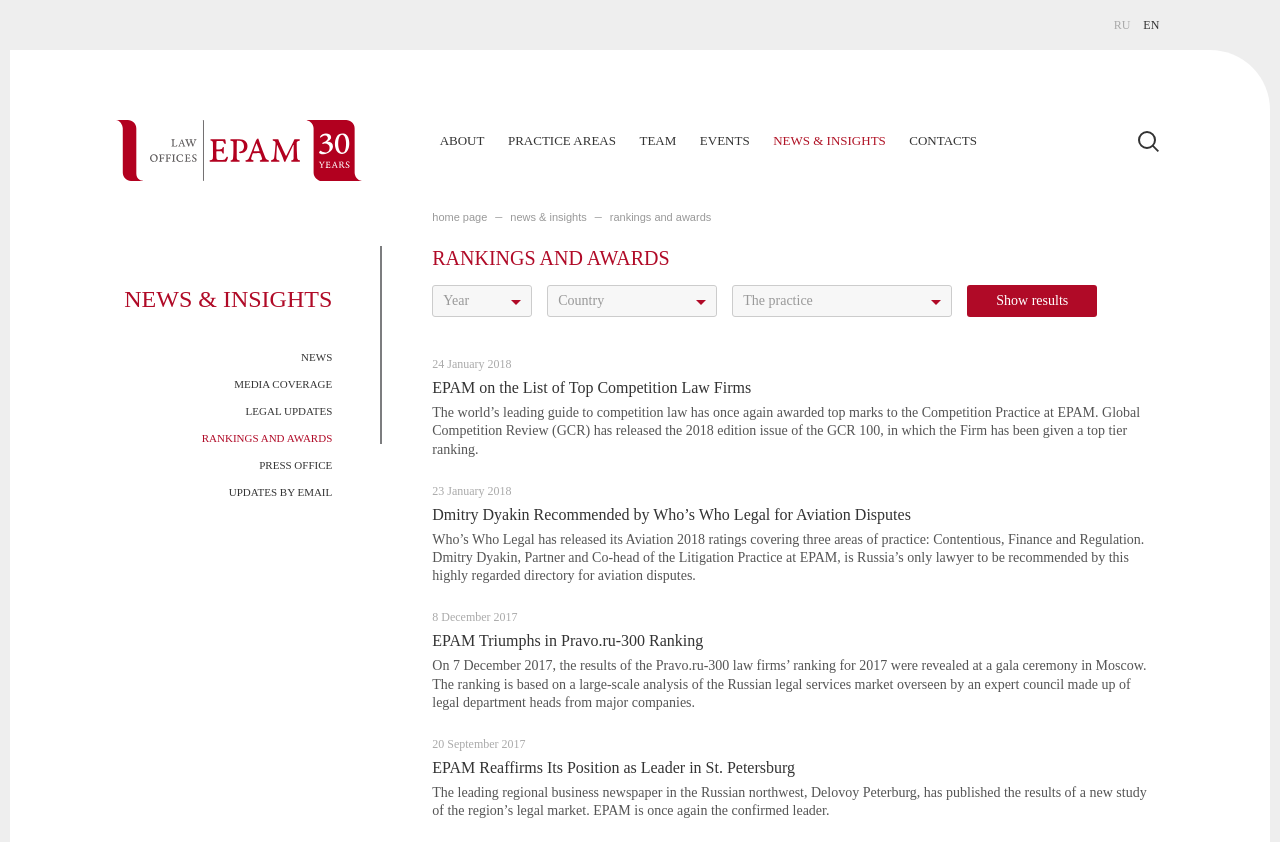What language options are available on this webpage?
Provide a short answer using one word or a brief phrase based on the image.

RU, EN